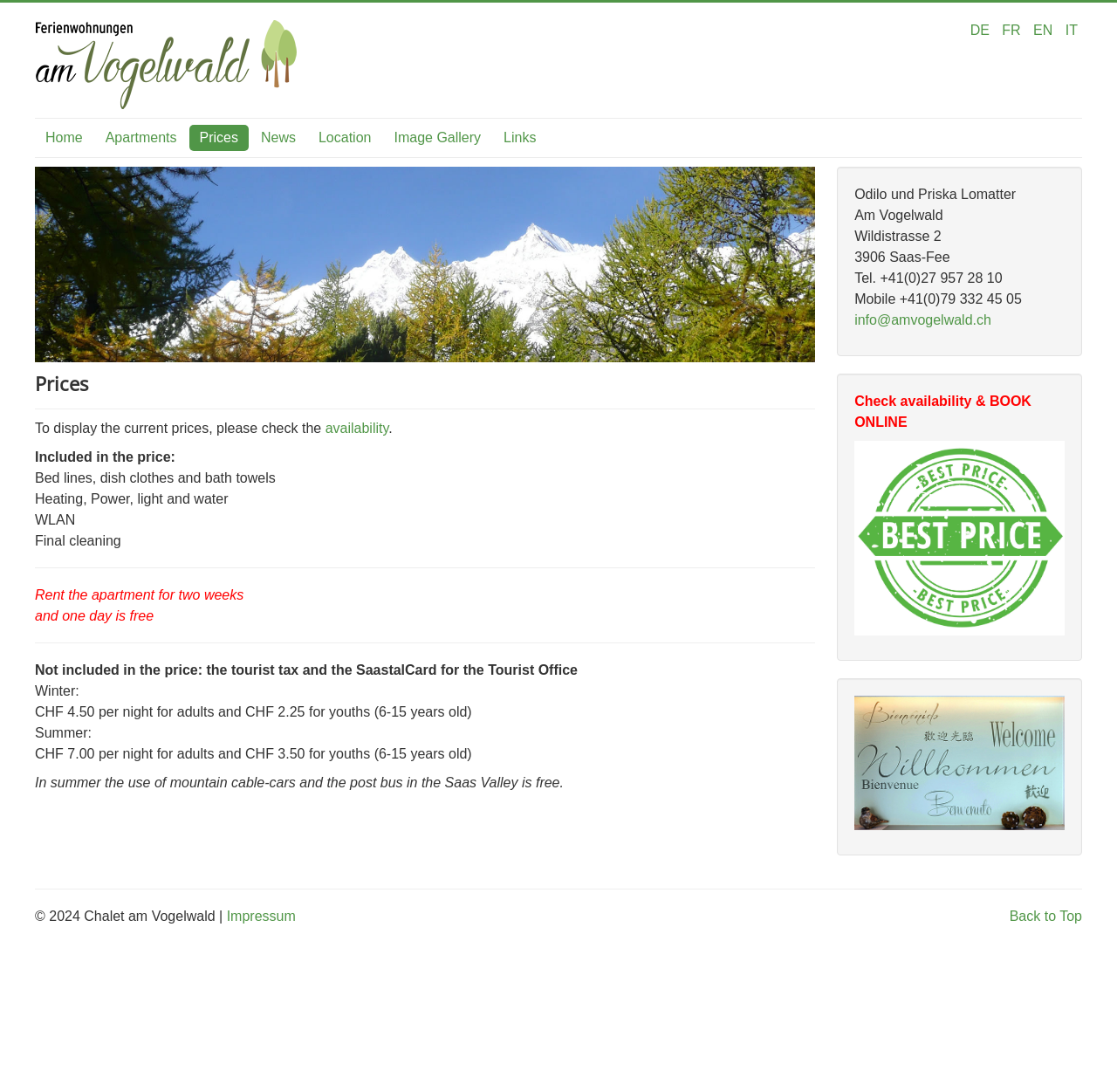What is the name of the chalet?
Look at the screenshot and provide an in-depth answer.

I found the answer by looking at the top-left corner of the webpage, where there is a link with the text 'Chalet am Vogelwald'.